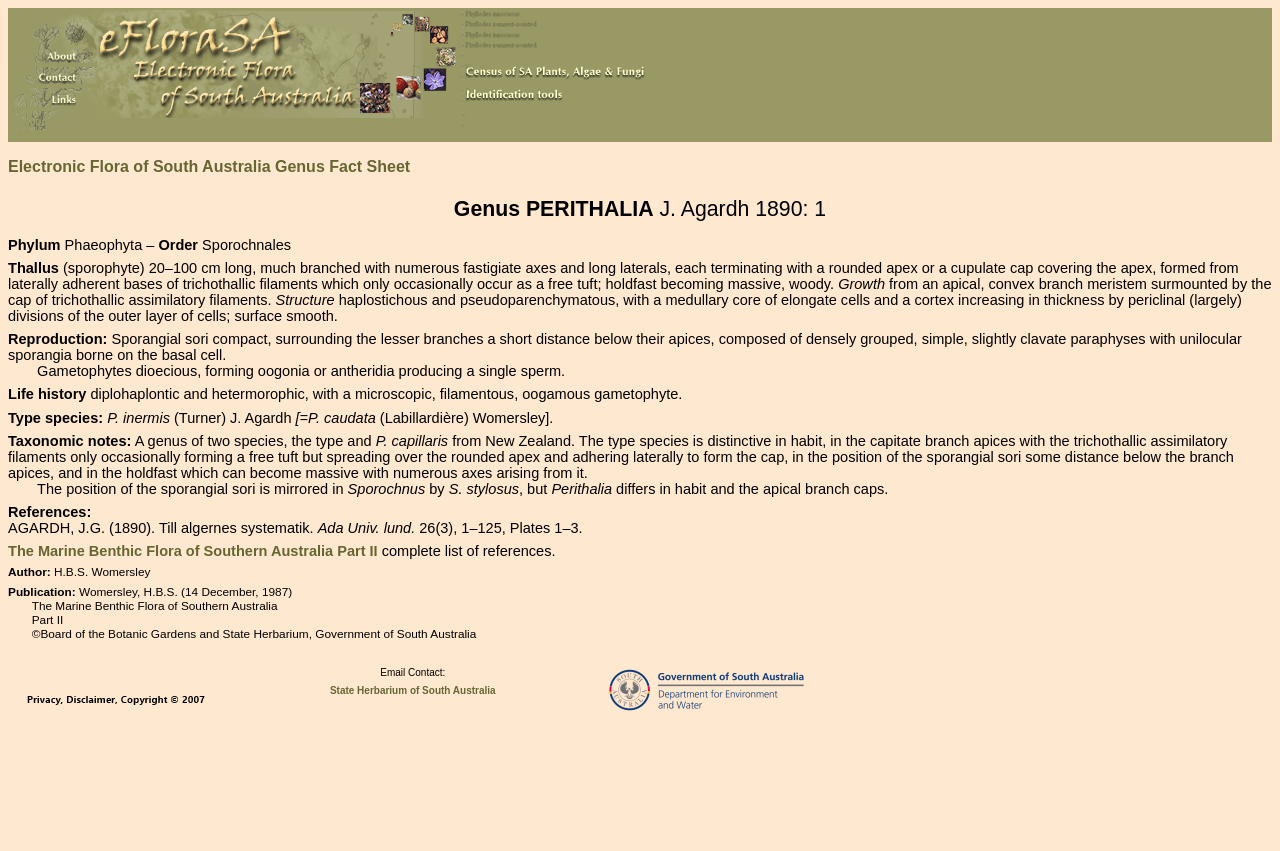Please use the details from the image to answer the following question comprehensively:
What is the structure of the thallus?

The structure of the thallus is haplostichous and pseudoparenchymatous, with a medullary core of elongate cells and a cortex increasing in thickness by periclinal divisions of the outer layer of cells, as described in the text.